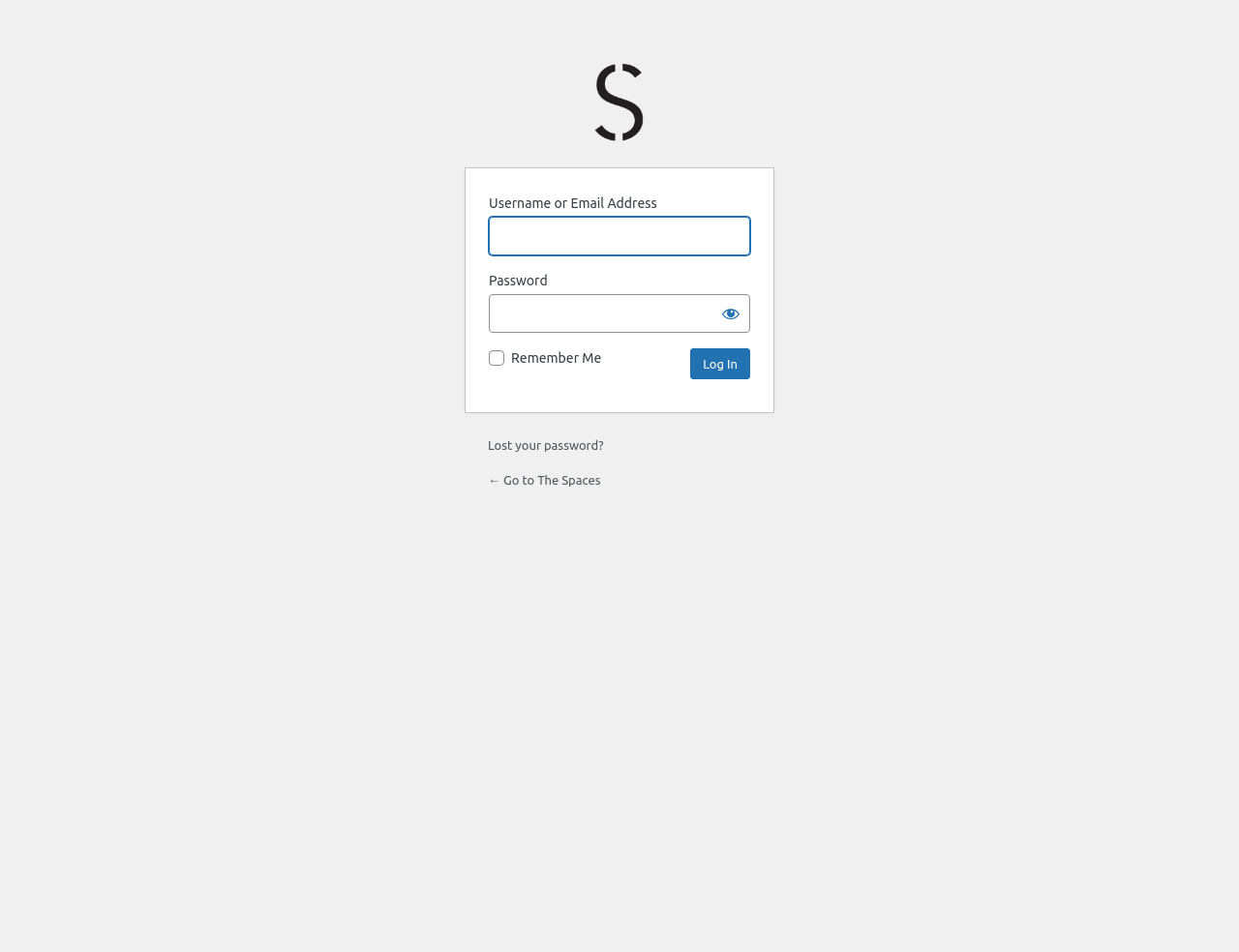Extract the bounding box coordinates for the described element: "The Spaces". The coordinates should be represented as four float numbers between 0 and 1: [left, top, right, bottom].

[0.467, 0.065, 0.533, 0.15]